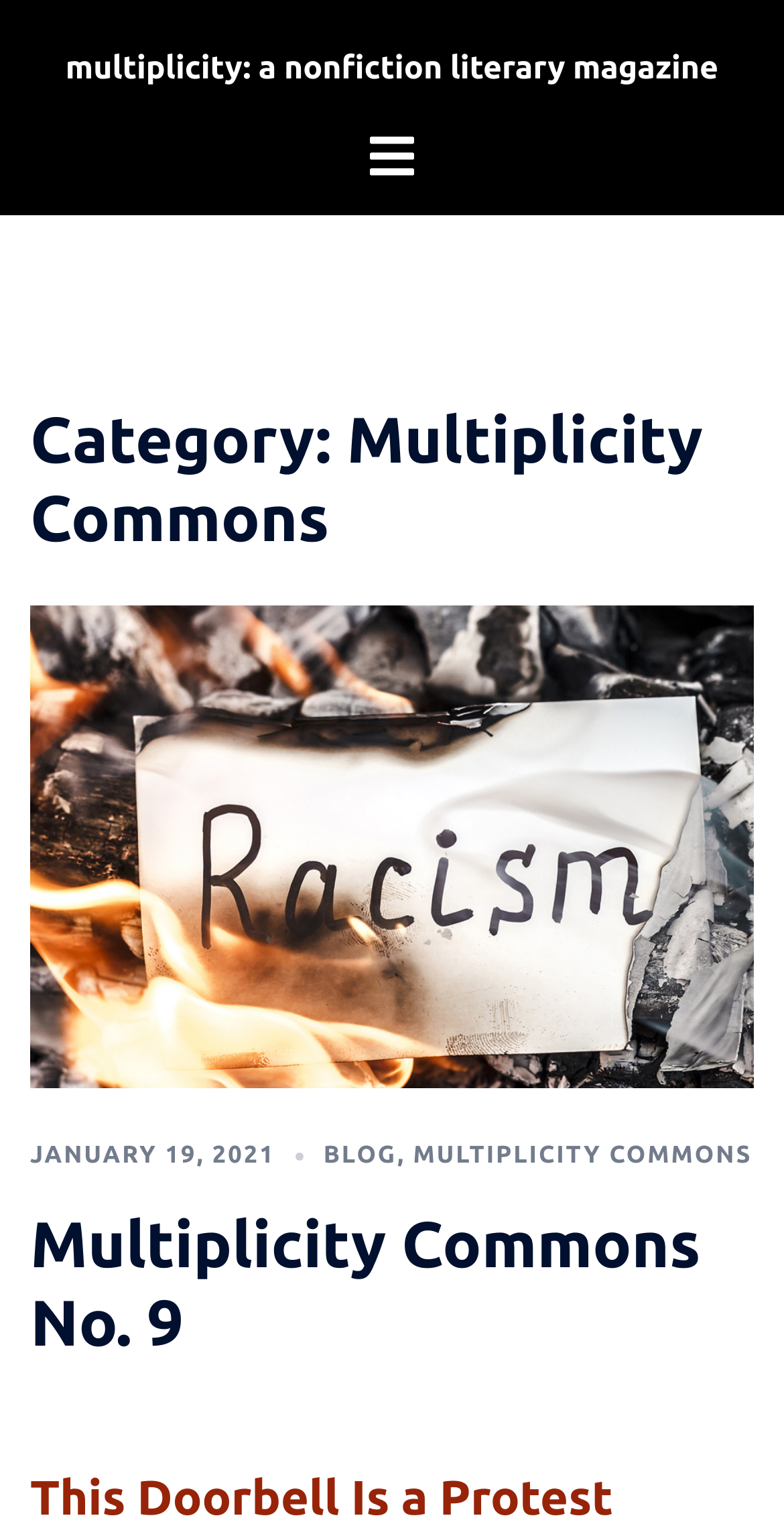What is the name of the literary magazine?
From the screenshot, provide a brief answer in one word or phrase.

Multiplicity